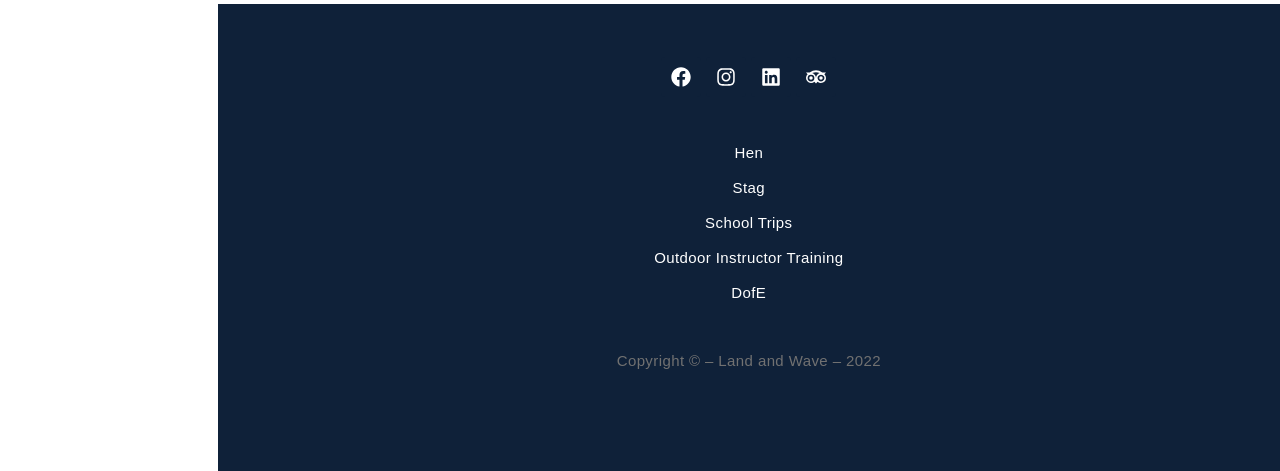What type of trips are offered?
Examine the image and provide an in-depth answer to the question.

By looking at the links on the webpage, I found that the website offers three types of trips, which are Hen, Stag, and School Trips, in addition to other activities like Outdoor Instructor Training and DofE.